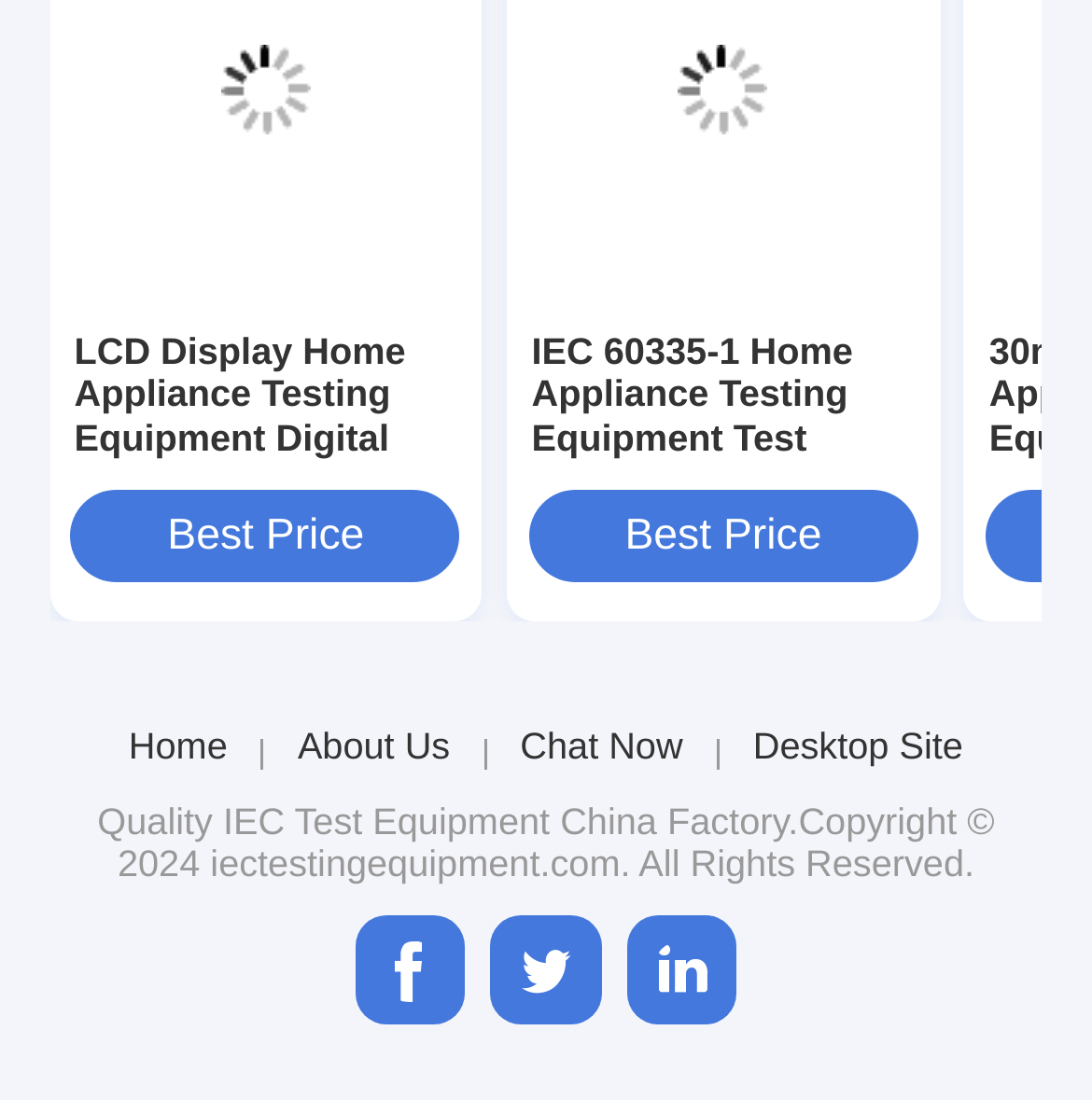Answer with a single word or phrase: 
How many social media links are there at the bottom of the webpage?

3